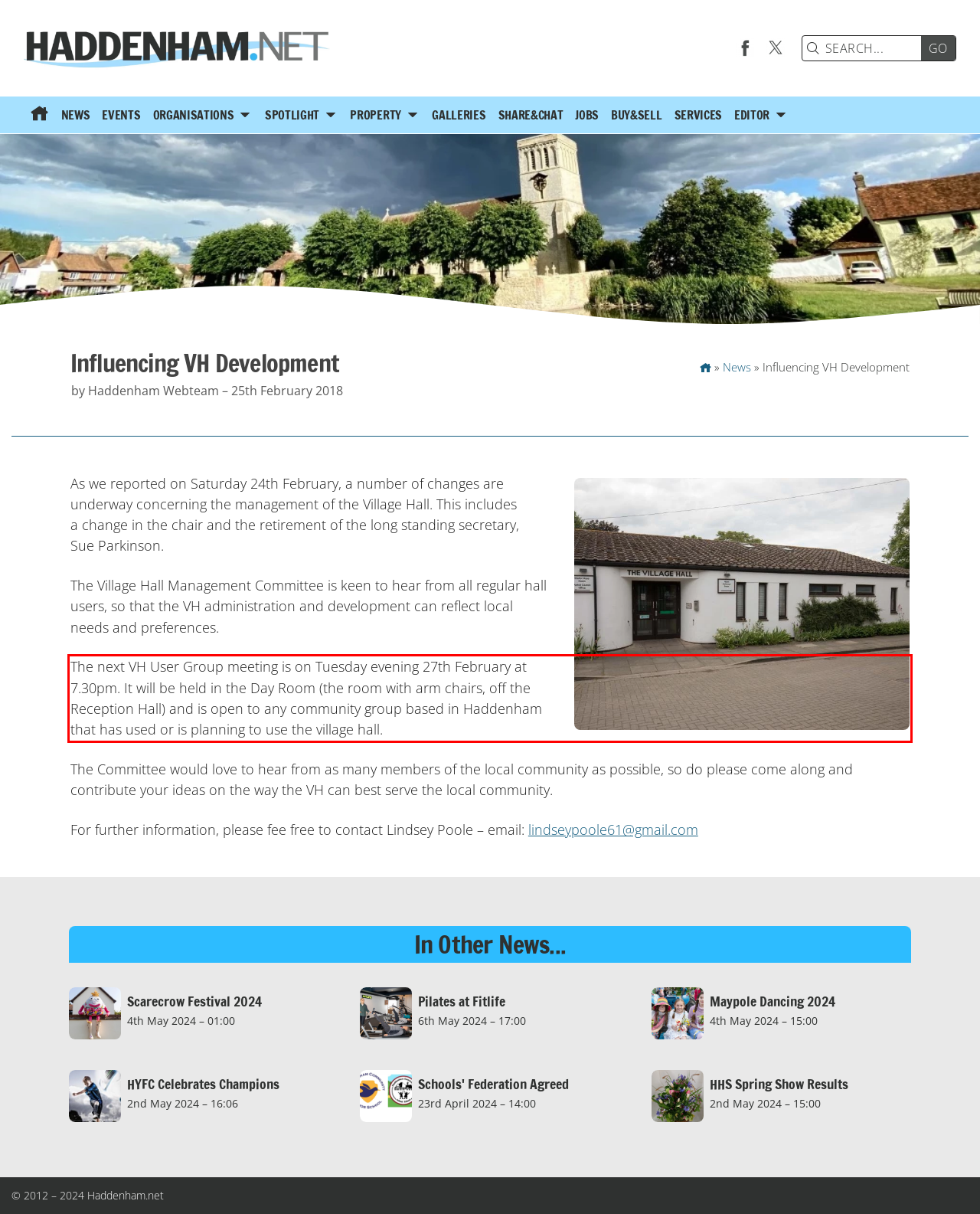Within the screenshot of a webpage, identify the red bounding box and perform OCR to capture the text content it contains.

The next VH User Group meeting is on Tuesday evening 27th February at 7.30pm. It will be held in the Day Room (the room with arm chairs, off the Reception Hall) and is open to any community group based in Haddenham that has used or is planning to use the village hall.